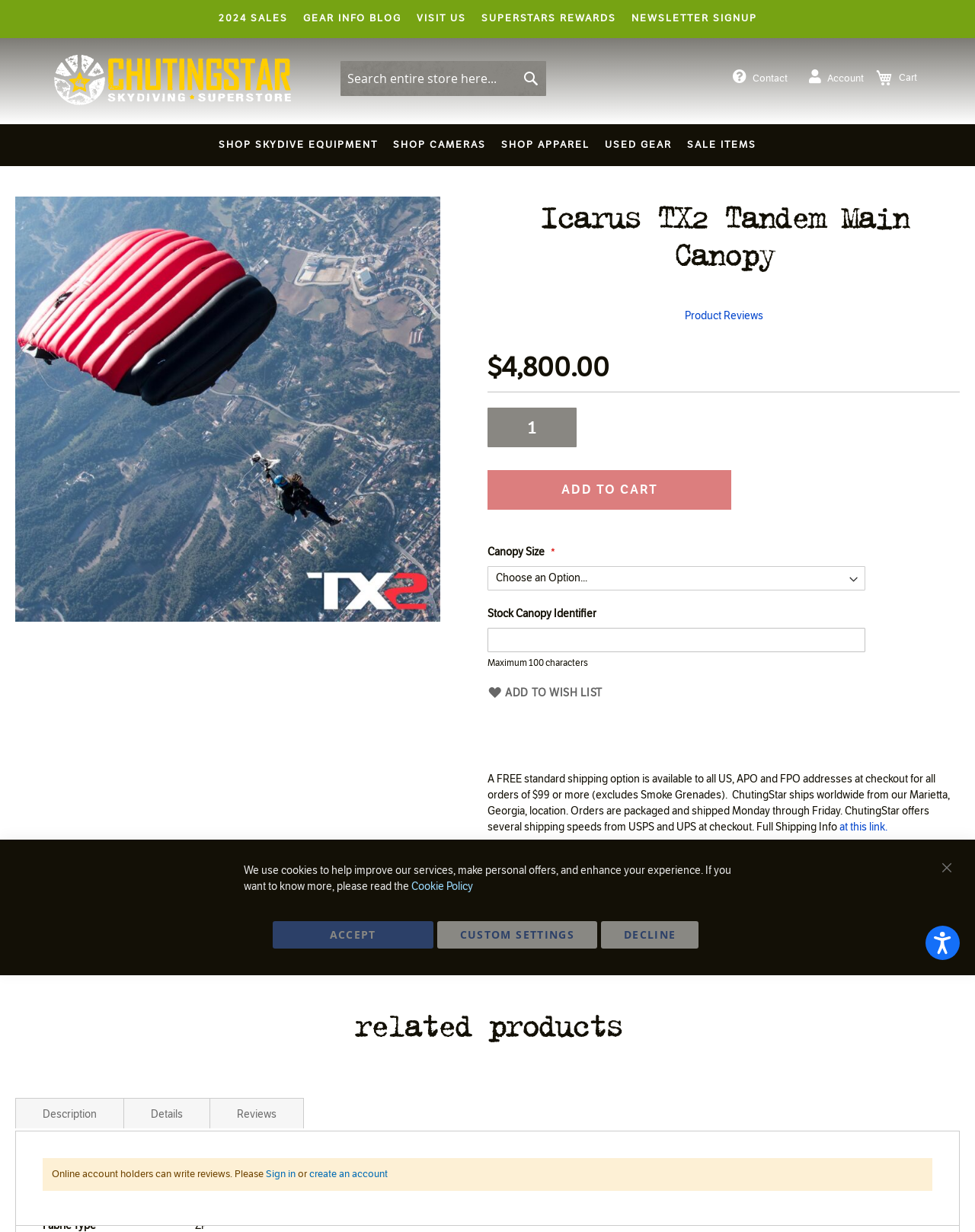Give a one-word or one-phrase response to the question: 
What is the price of the Icarus TX2 Tandem Main Canopy?

$4,800.00